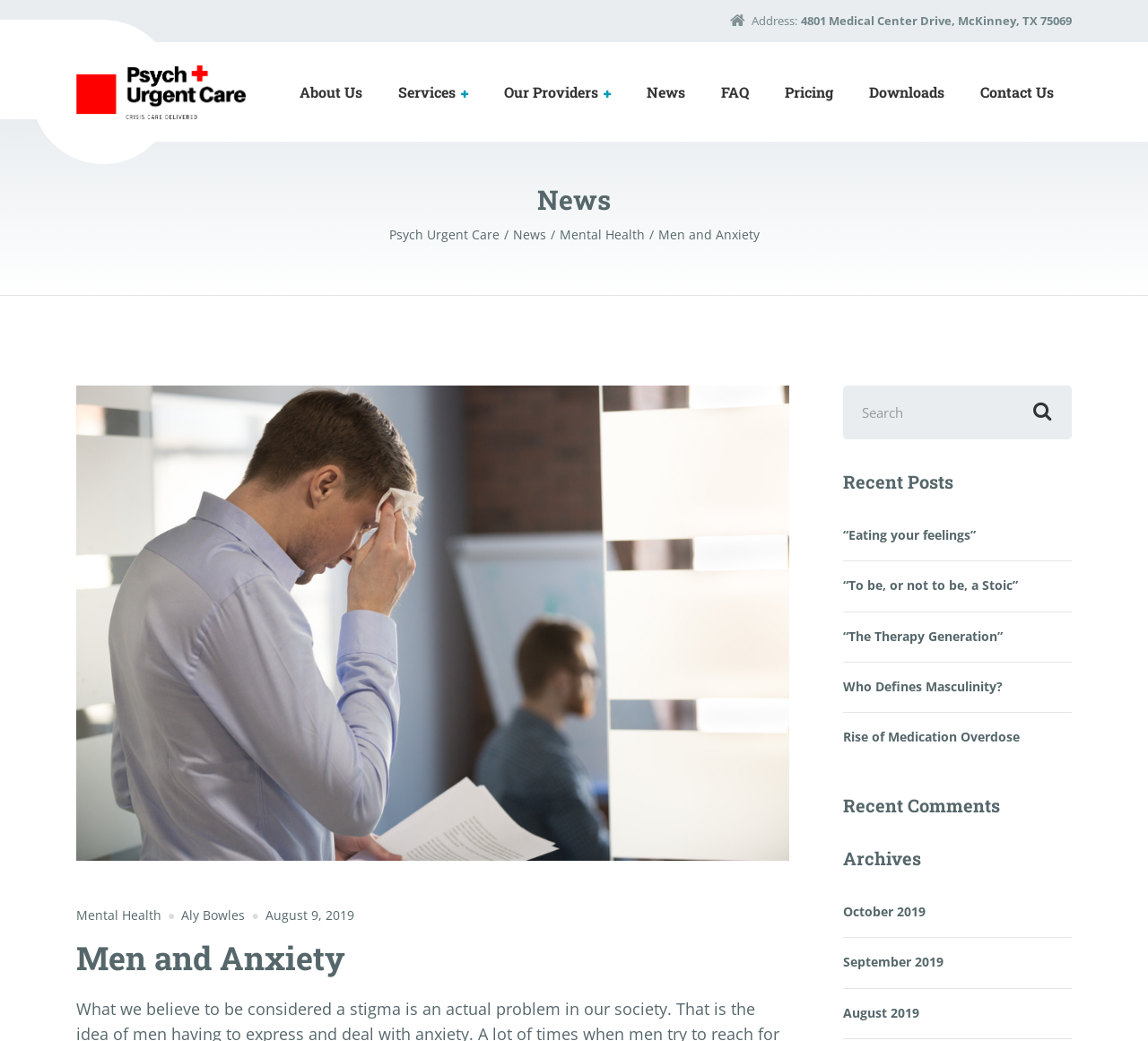What is the month of the earliest archive listed?
Please answer the question with a detailed response using the information from the screenshot.

I found the archives by looking at the heading element with the text 'Archives'. The earliest archive listed is 'August 2019'.